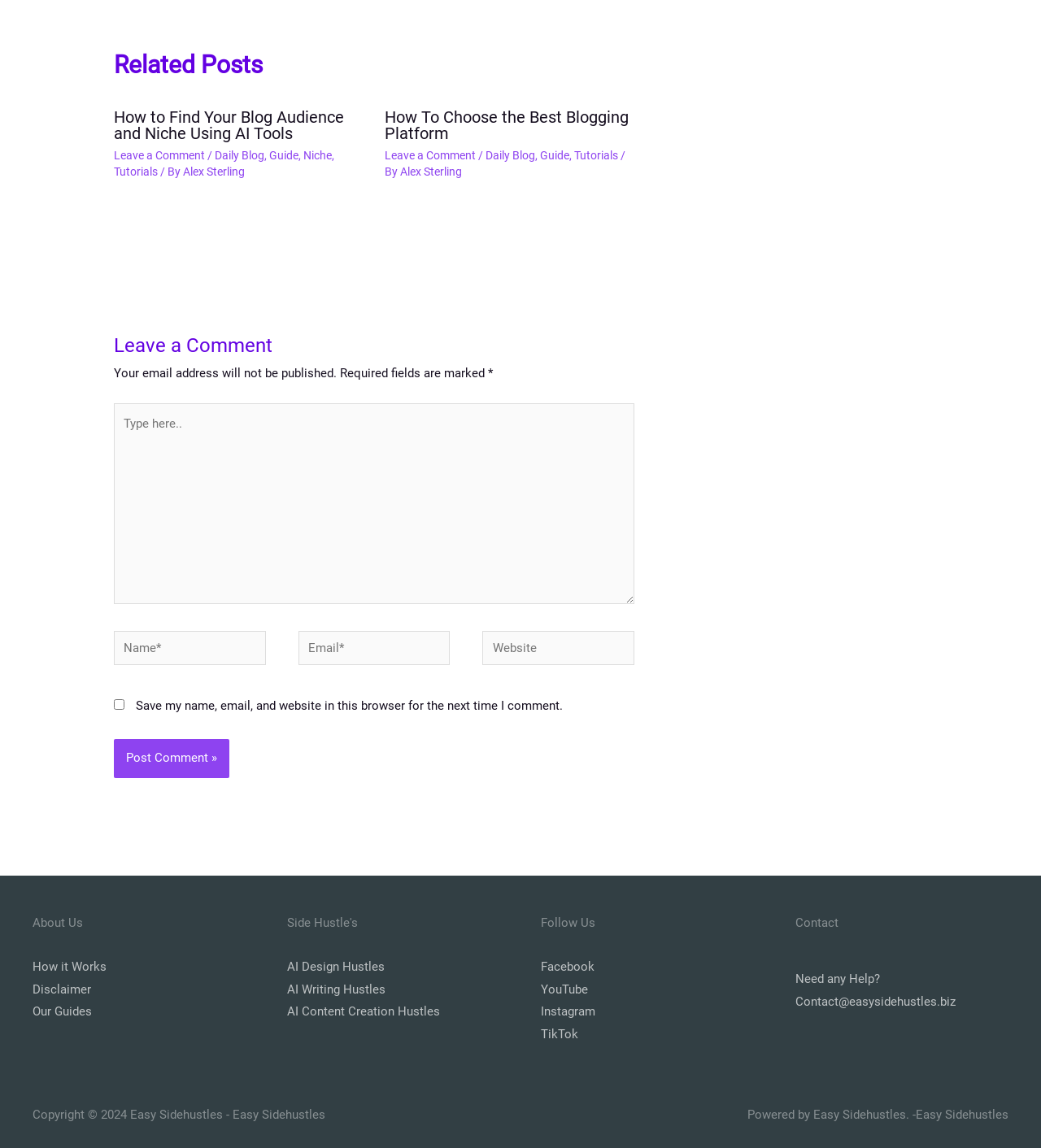Provide the bounding box coordinates of the HTML element described as: "AI Content Creation Hustles". The bounding box coordinates should be four float numbers between 0 and 1, i.e., [left, top, right, bottom].

[0.275, 0.875, 0.422, 0.888]